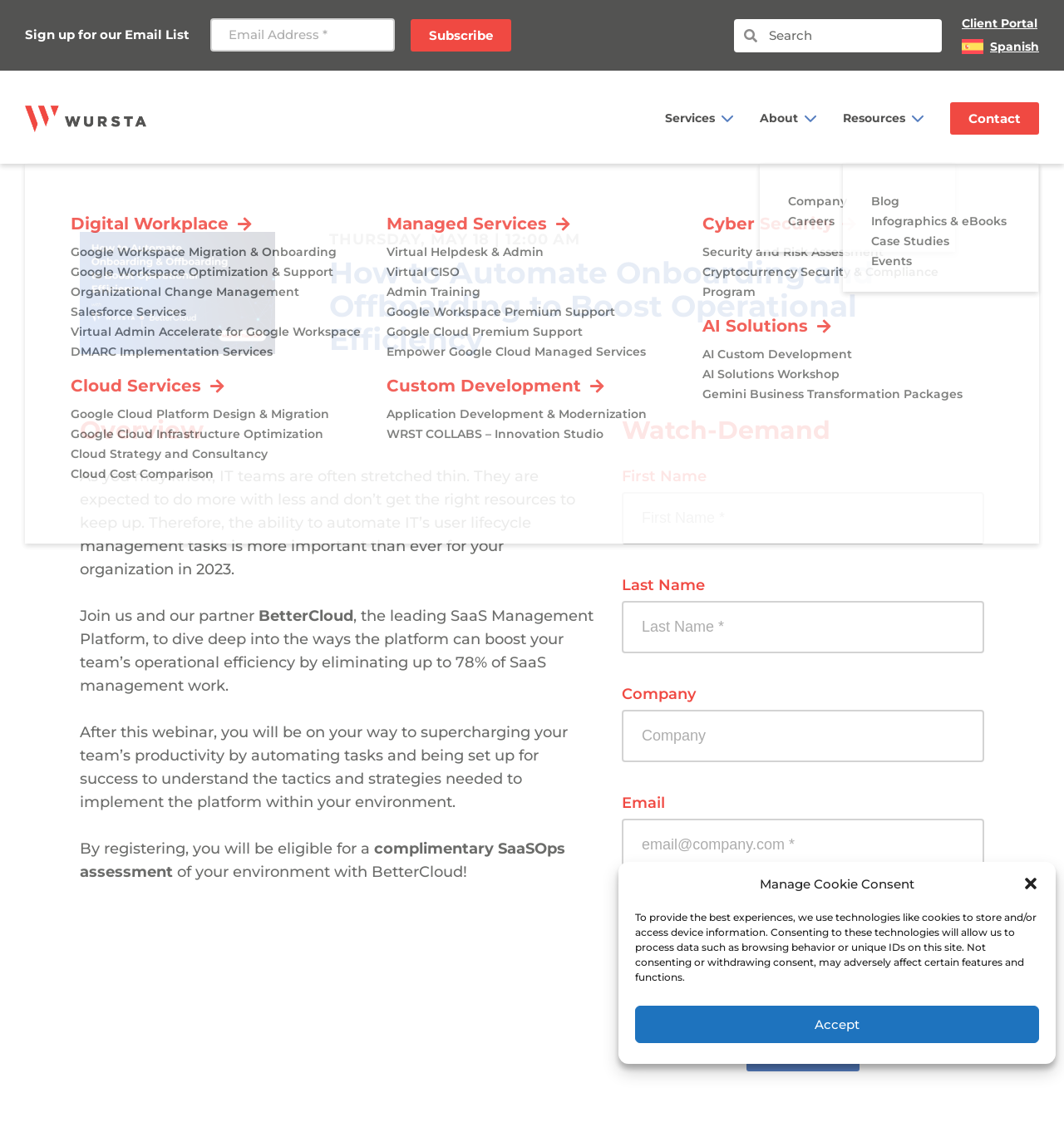Can you identify the bounding box coordinates of the clickable region needed to carry out this instruction: 'read the blog'? The coordinates should be four float numbers within the range of 0 to 1, stated as [left, top, right, bottom].

None